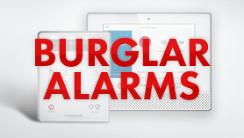Please analyze the image and give a detailed answer to the question:
What is the location where Central Jersey Security Cameras operates?

According to the caption, Central Jersey Security Cameras provides home security installation services in Rumson, which suggests that Rumson is the location where the company operates.